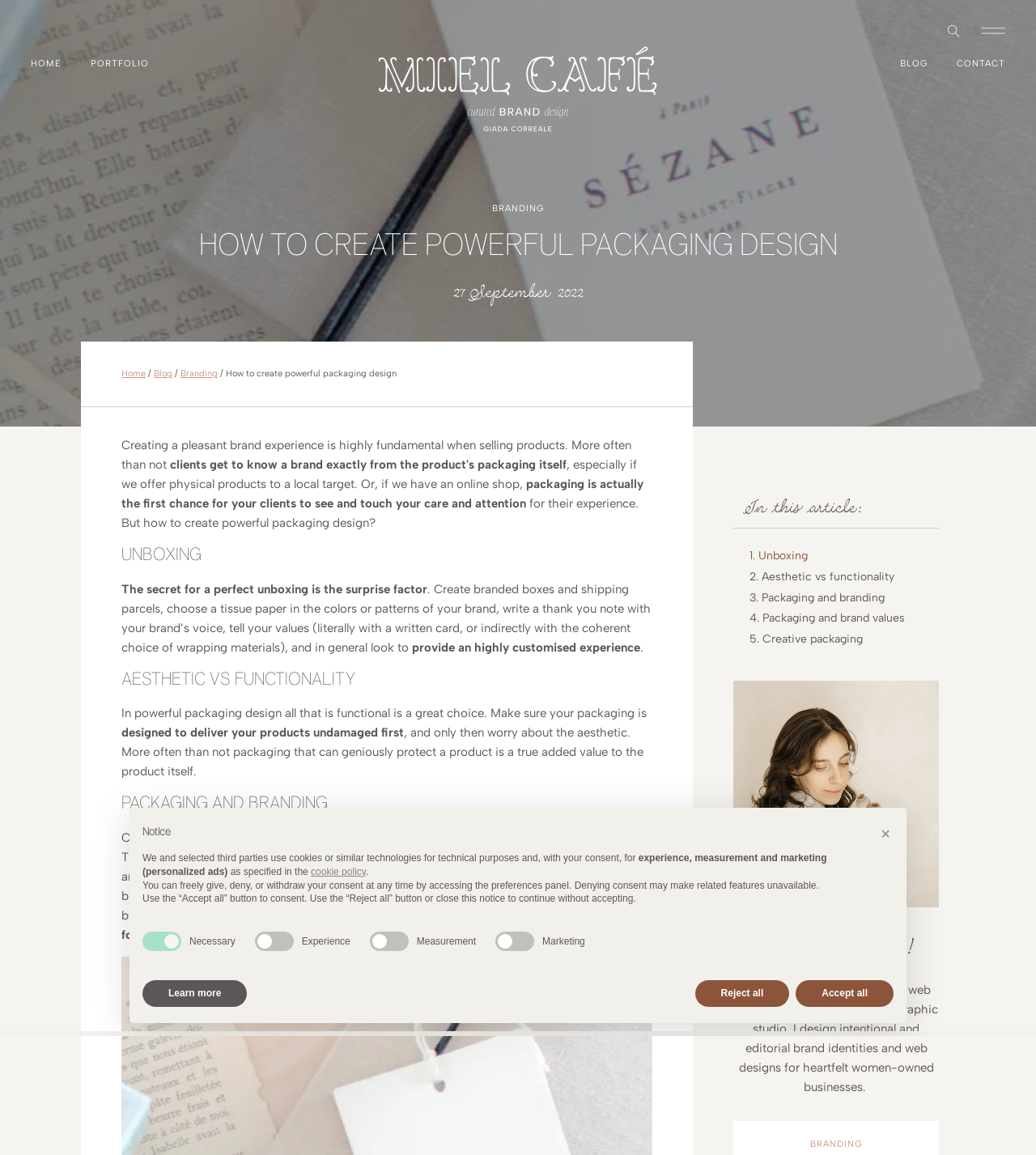What is the name of the design company?
Carefully examine the image and provide a detailed answer to the question.

The name of the design company can be found in the title of the webpage, which is 'How to create powerful packaging design · Miel Café Design'. This title is likely to be the name of the company that created the webpage or is associated with the content of the webpage.